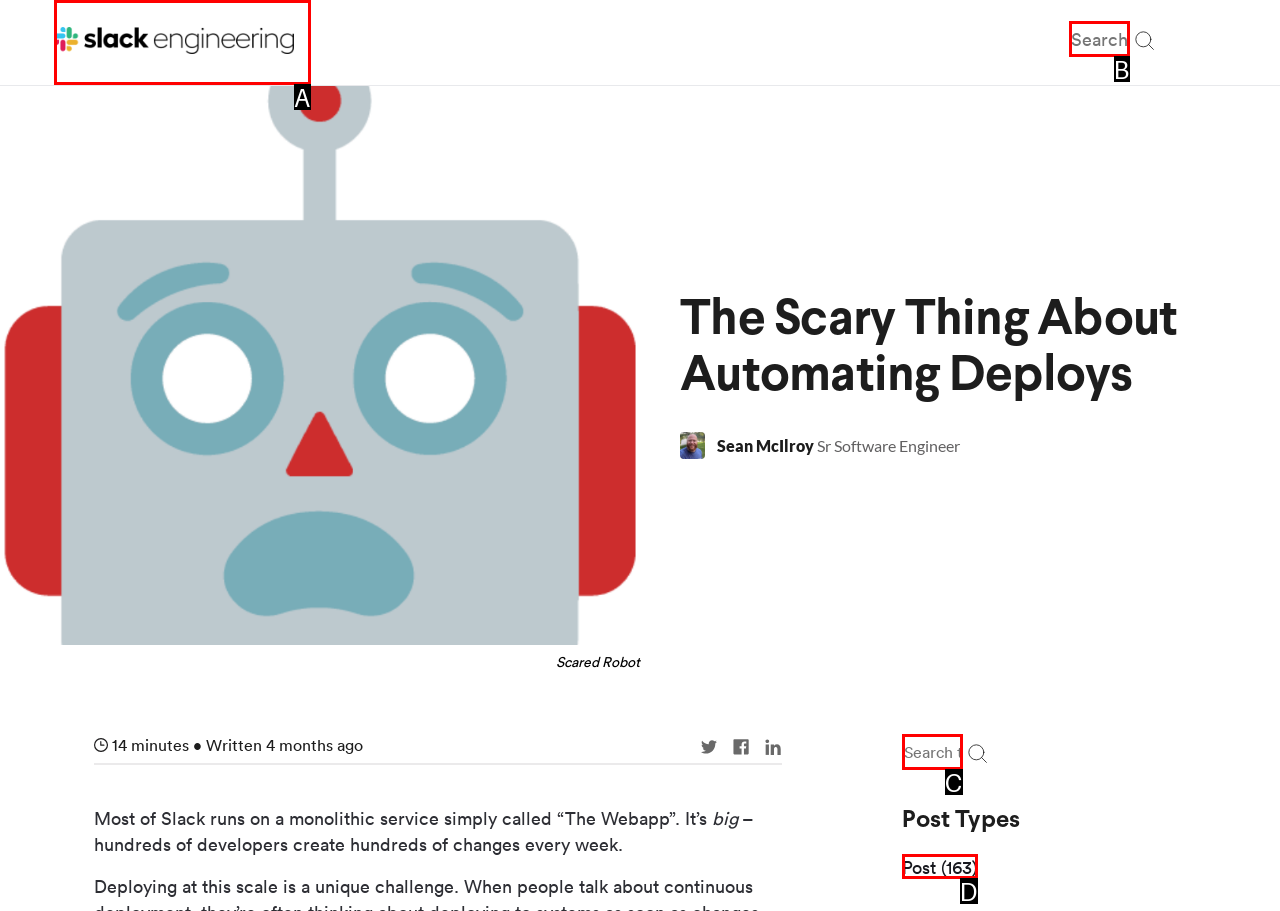Determine which option fits the following description: alt="Slack Engineering"
Answer with the corresponding option's letter directly.

A